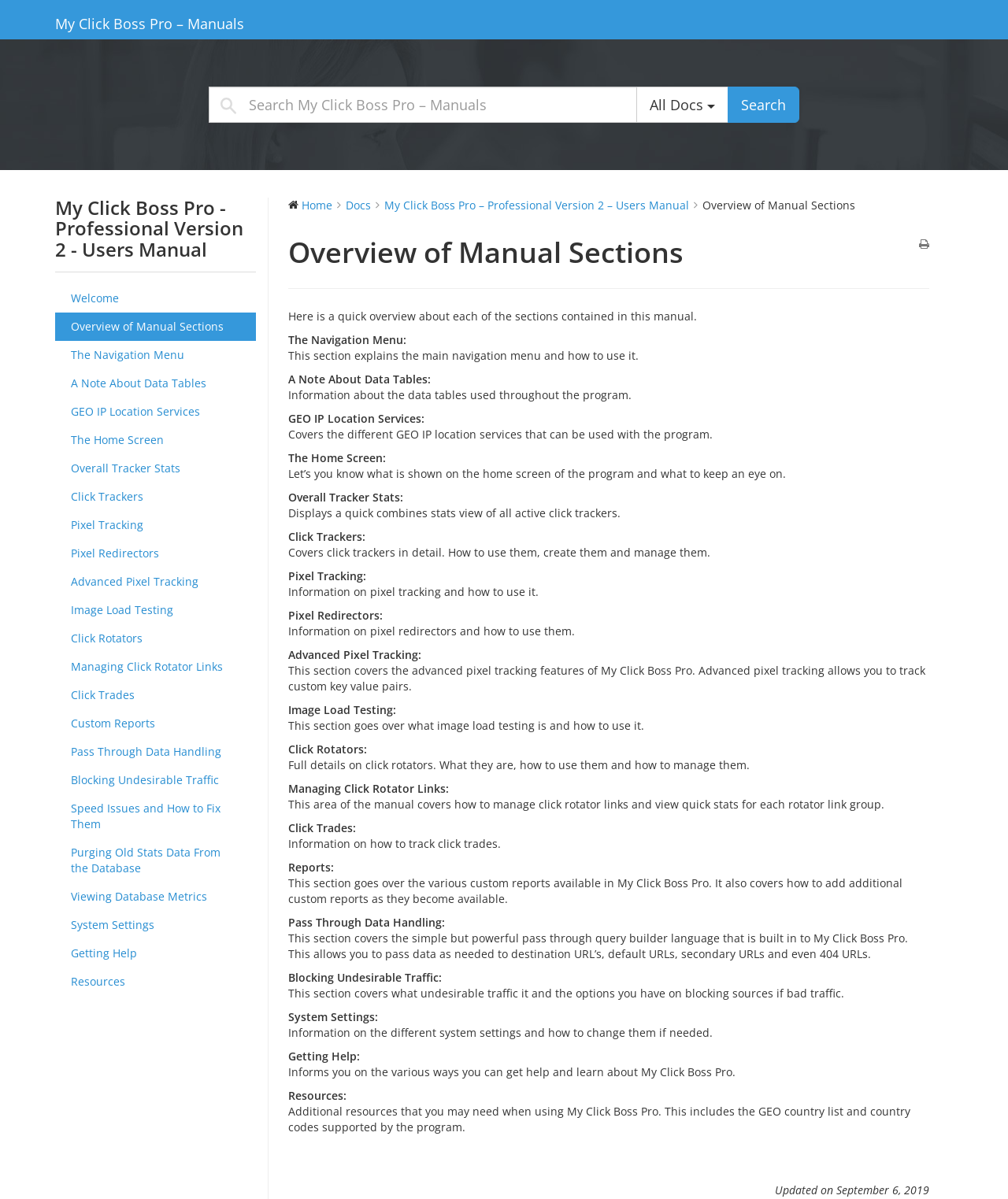Please determine the bounding box coordinates of the element's region to click for the following instruction: "Search My Click Boss Pro – Manuals".

[0.207, 0.072, 0.632, 0.102]